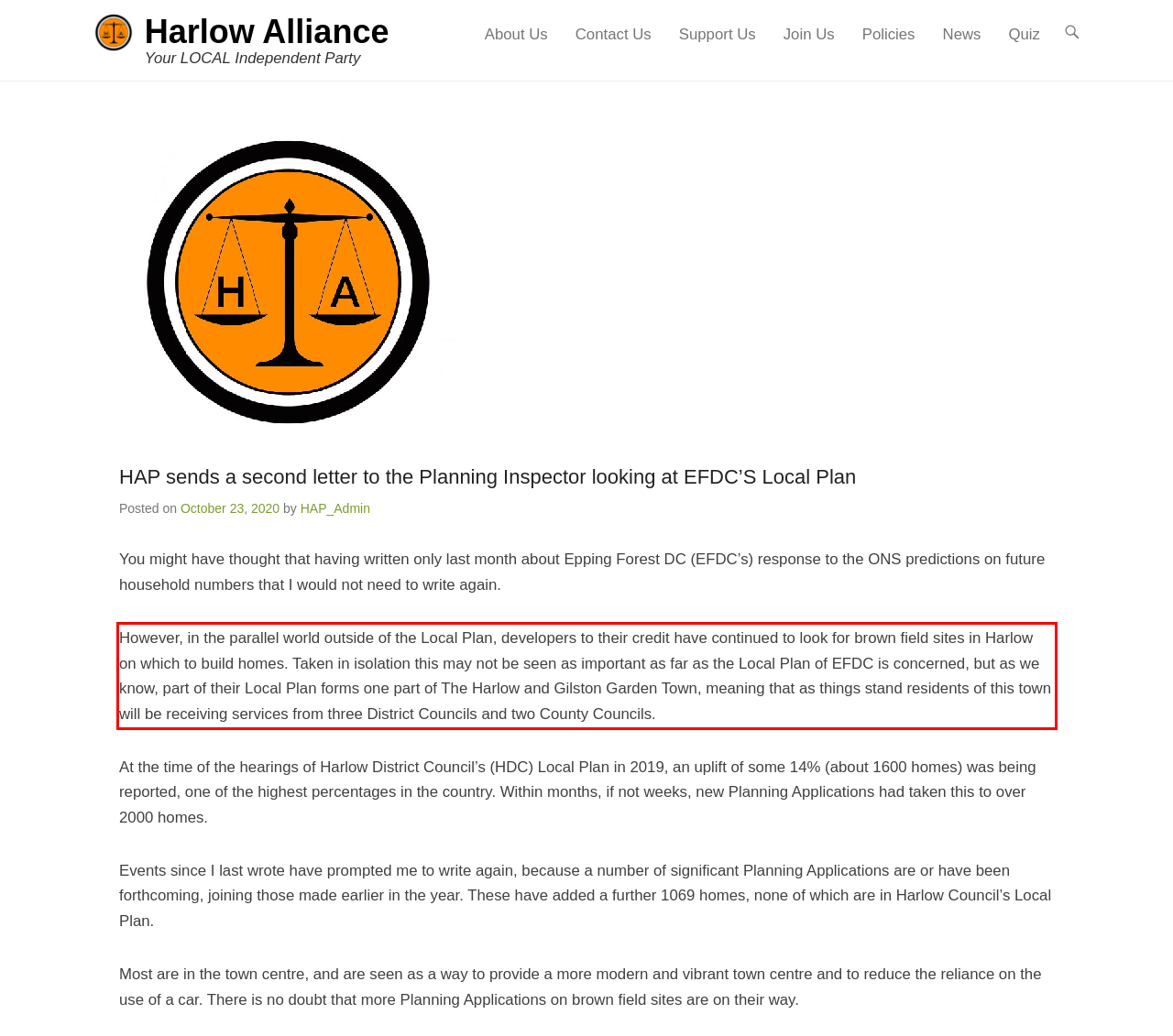Please take the screenshot of the webpage, find the red bounding box, and generate the text content that is within this red bounding box.

However, in the parallel world outside of the Local Plan, developers to their credit have continued to look for brown field sites in Harlow on which to build homes. Taken in isolation this may not be seen as important as far as the Local Plan of EFDC is concerned, but as we know, part of their Local Plan forms one part of The Harlow and Gilston Garden Town, meaning that as things stand residents of this town will be receiving services from three District Councils and two County Councils.